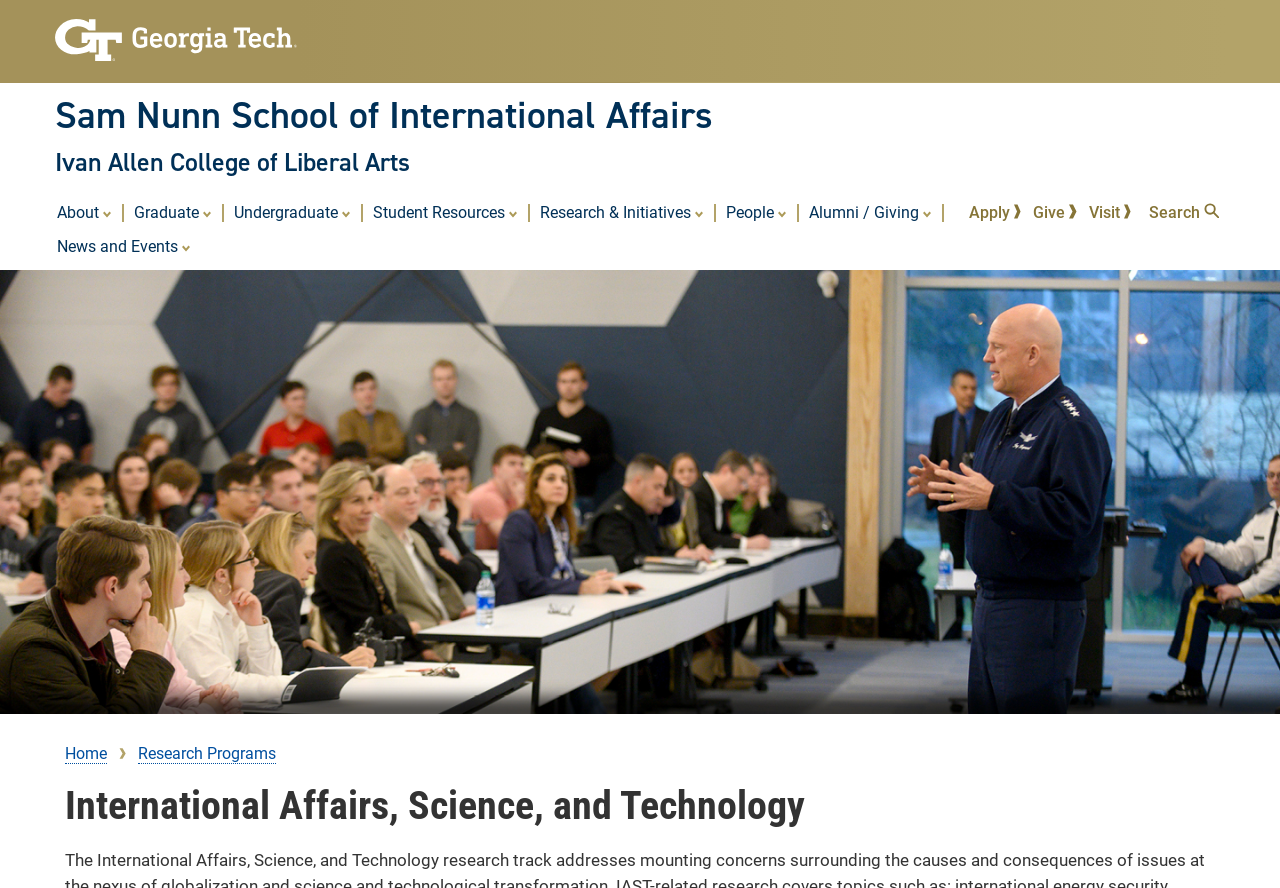Please find the bounding box coordinates of the clickable region needed to complete the following instruction: "go to Georgia Institute of Technology homepage". The bounding box coordinates must consist of four float numbers between 0 and 1, i.e., [left, top, right, bottom].

[0.043, 0.054, 0.232, 0.073]